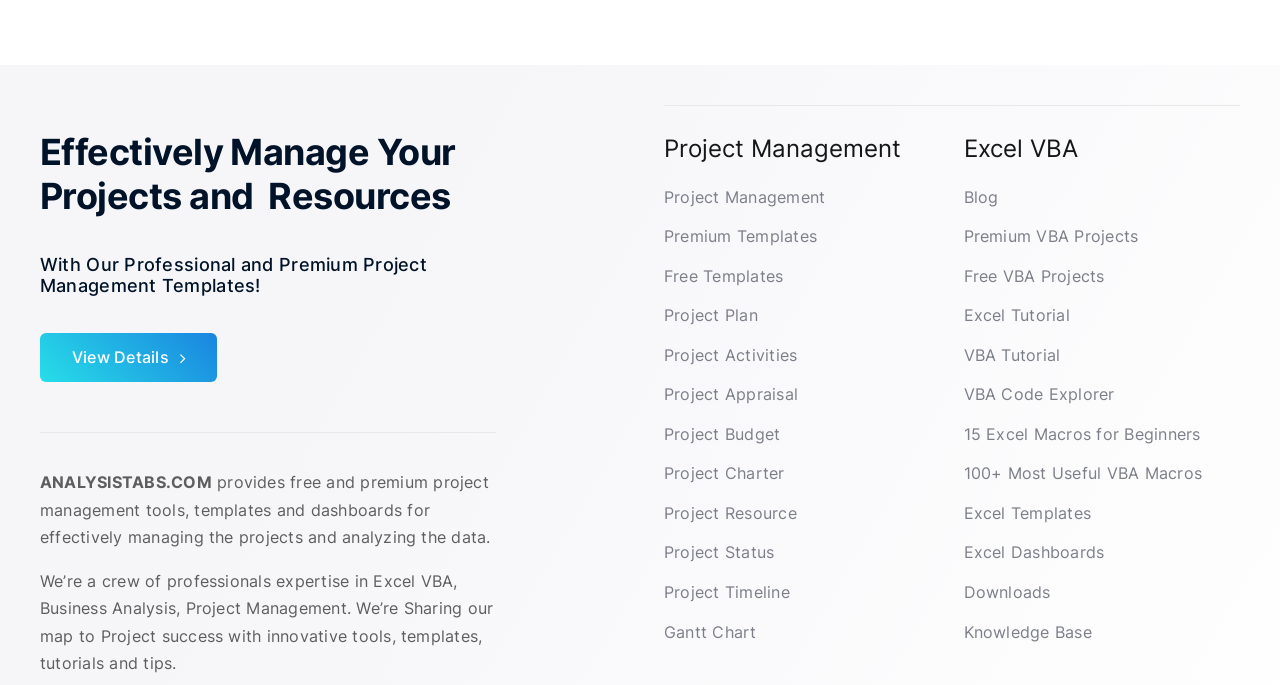Identify the bounding box coordinates of the section that should be clicked to achieve the task described: "Learn about Excel VBA tutorials".

[0.753, 0.441, 0.969, 0.485]